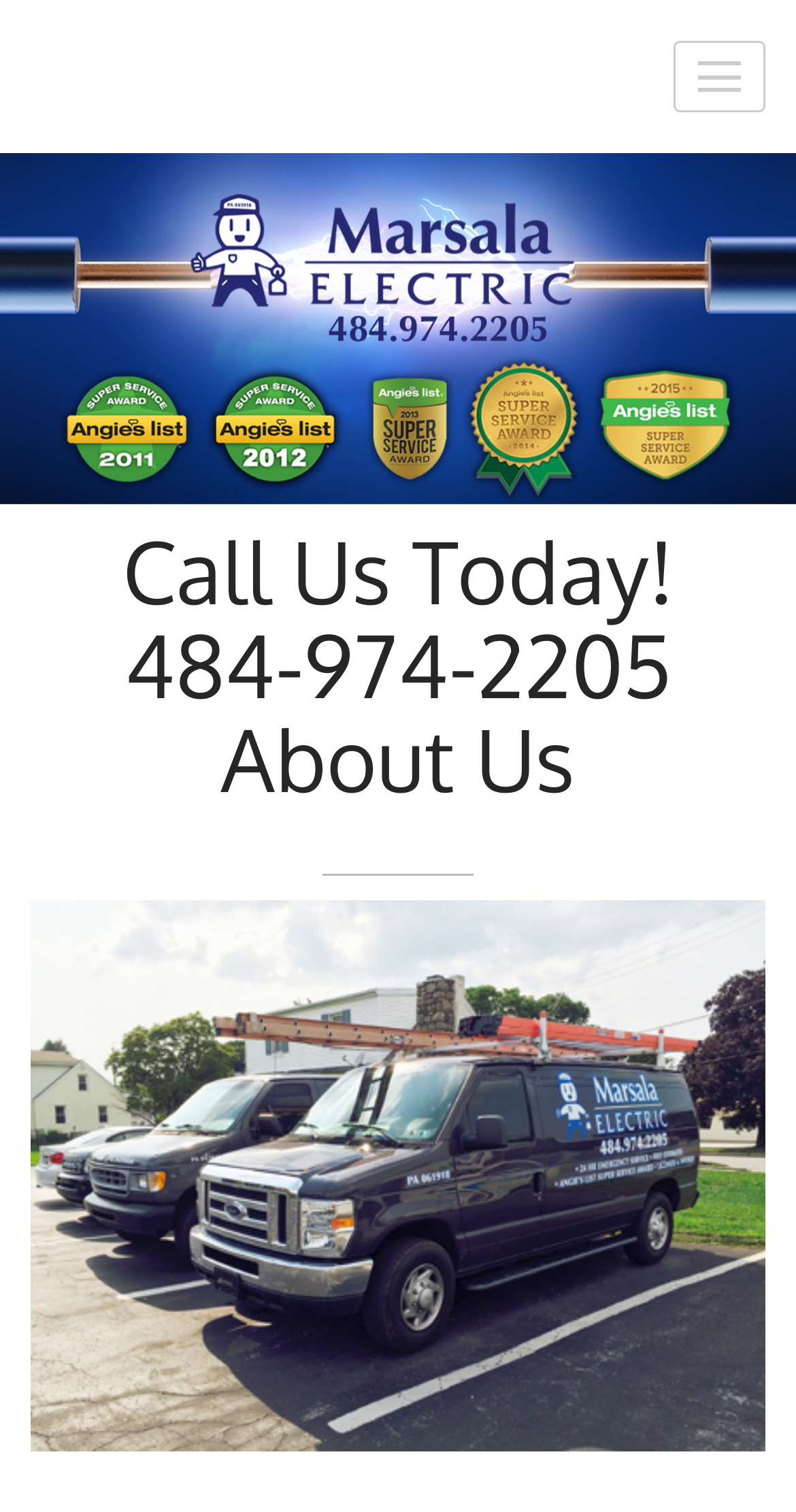Respond to the following question with a brief word or phrase:
What is the location of Marsala Electric?

Norristown, PA